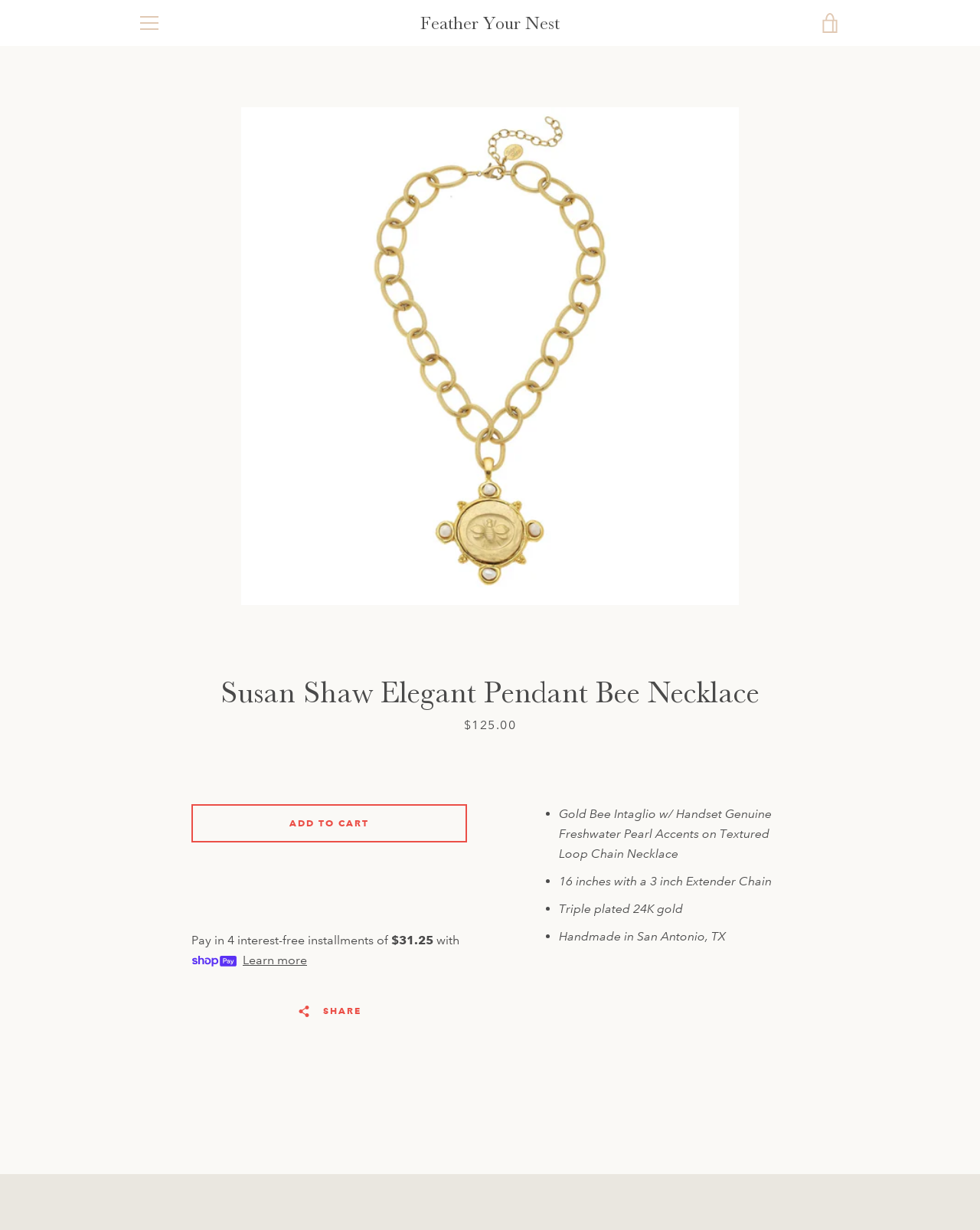Determine the primary headline of the webpage.

Susan Shaw Elegant Pendant Bee Necklace